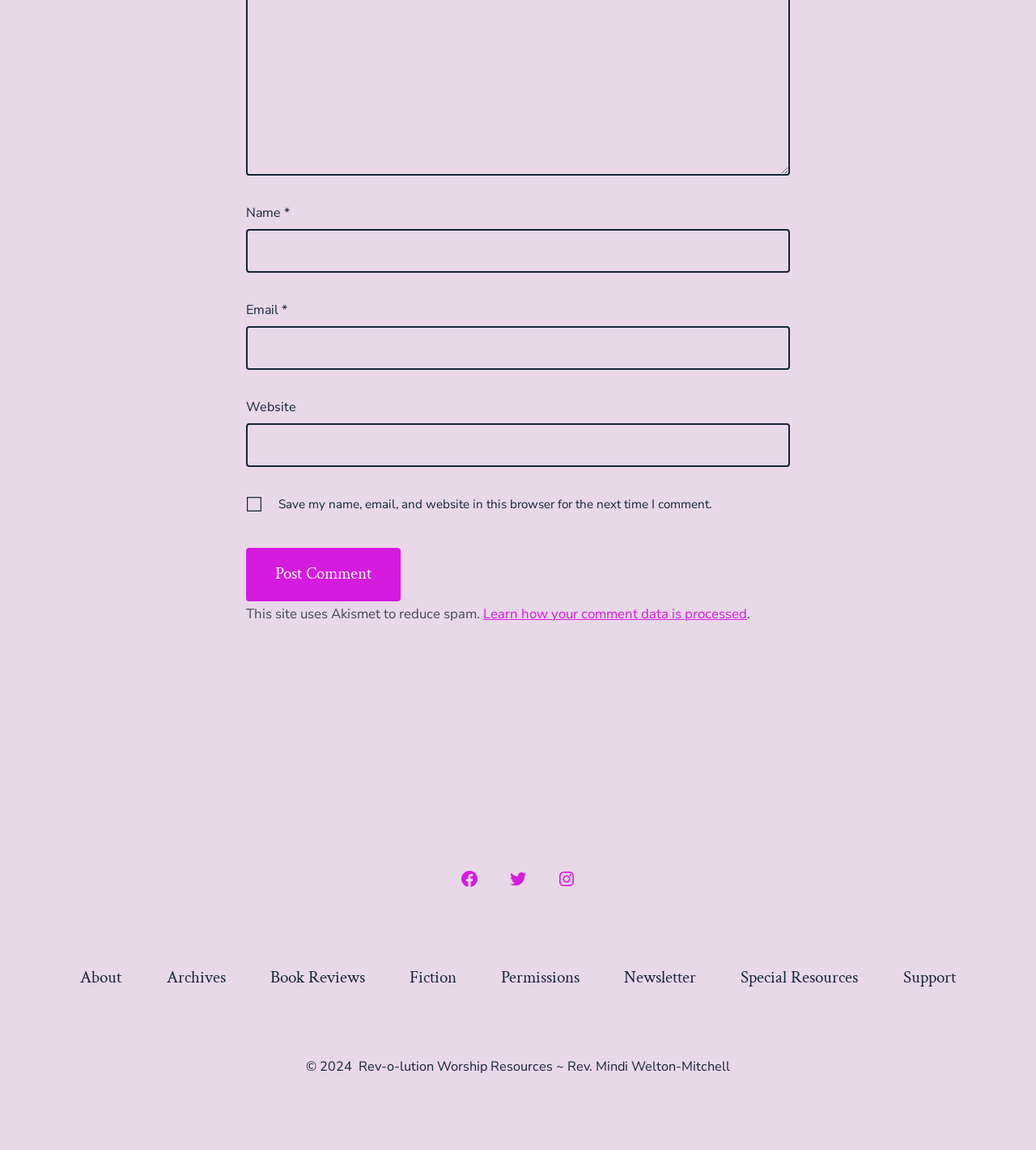Locate the bounding box coordinates of the element's region that should be clicked to carry out the following instruction: "Learn how your comment data is processed". The coordinates need to be four float numbers between 0 and 1, i.e., [left, top, right, bottom].

[0.466, 0.525, 0.721, 0.542]